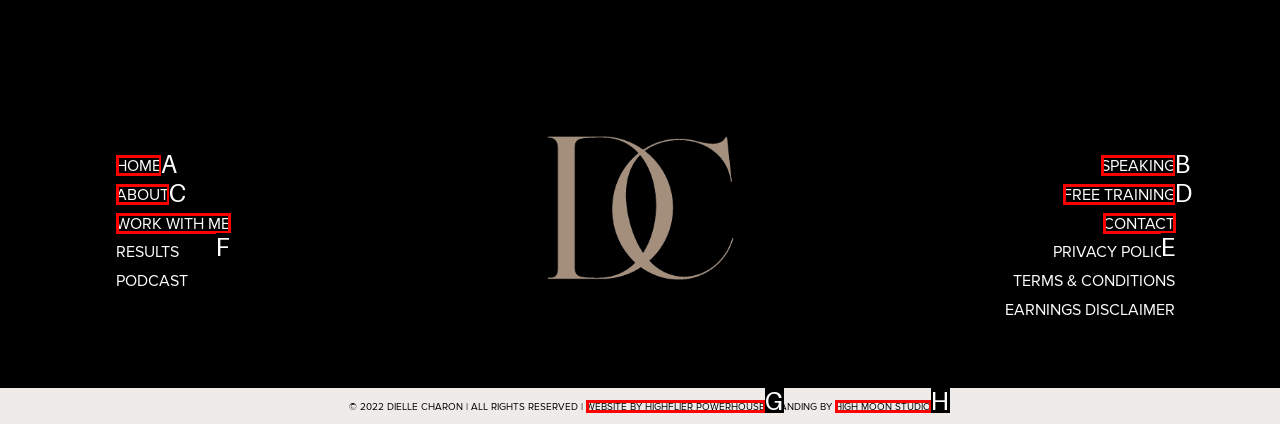Tell me which UI element to click to fulfill the given task: explore work opportunities. Respond with the letter of the correct option directly.

F